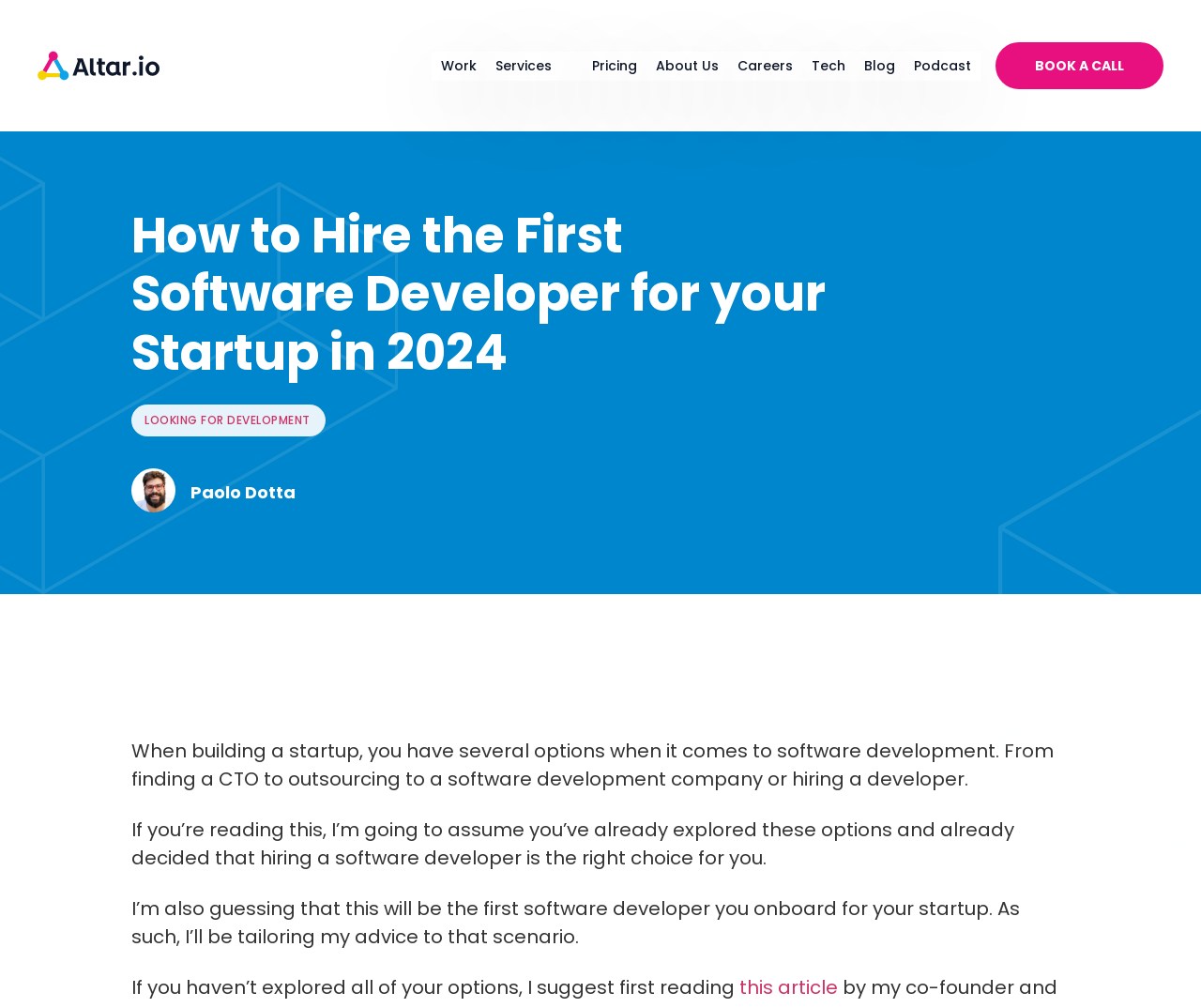Please indicate the bounding box coordinates for the clickable area to complete the following task: "Click on the 'Work' navigation link". The coordinates should be specified as four float numbers between 0 and 1, i.e., [left, top, right, bottom].

[0.359, 0.051, 0.405, 0.08]